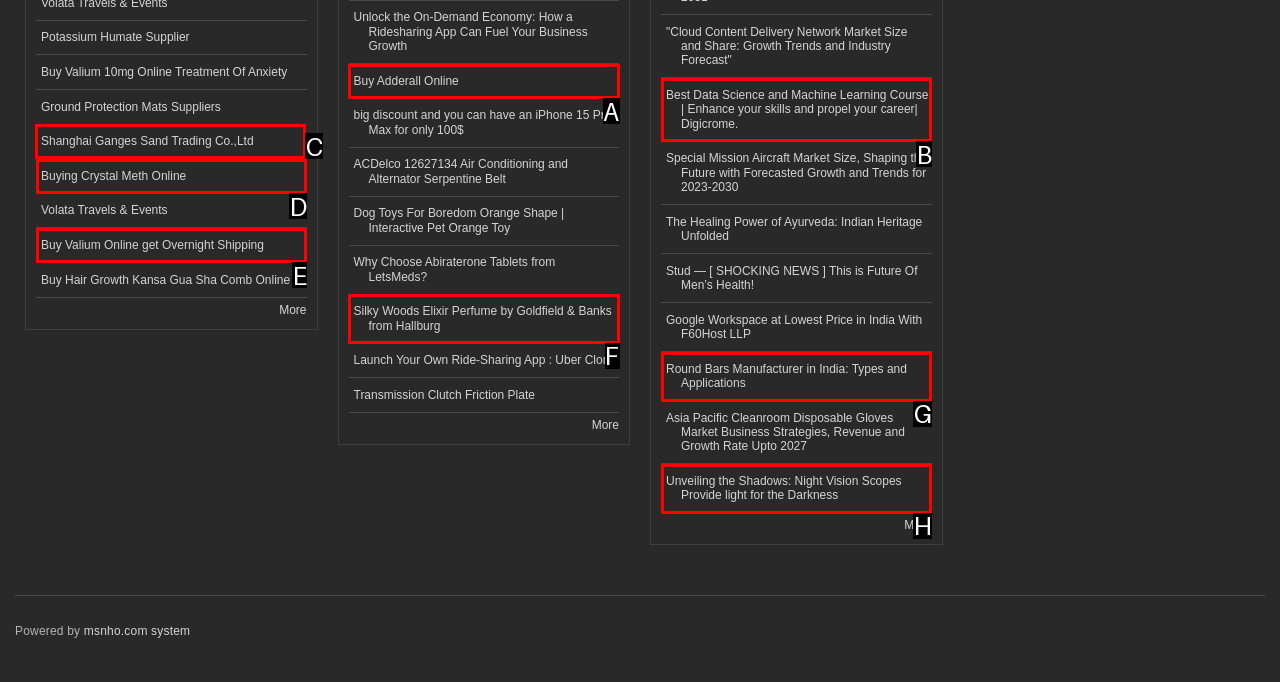For the given instruction: Check out Shanghai Ganges Sand Trading Co.,Ltd, determine which boxed UI element should be clicked. Answer with the letter of the corresponding option directly.

C